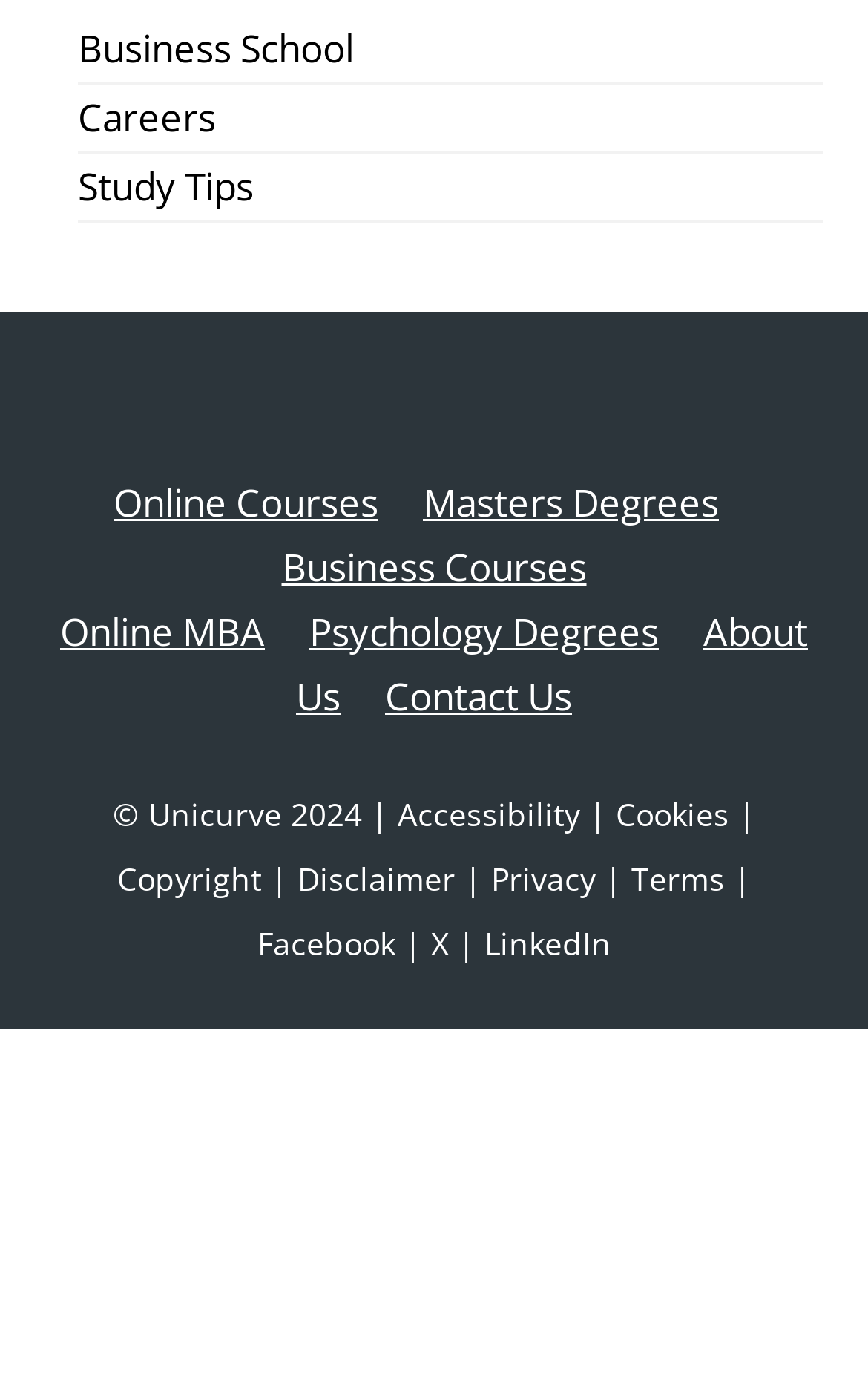Can you specify the bounding box coordinates for the region that should be clicked to fulfill this instruction: "Visit Lerna".

[0.051, 0.271, 0.949, 0.305]